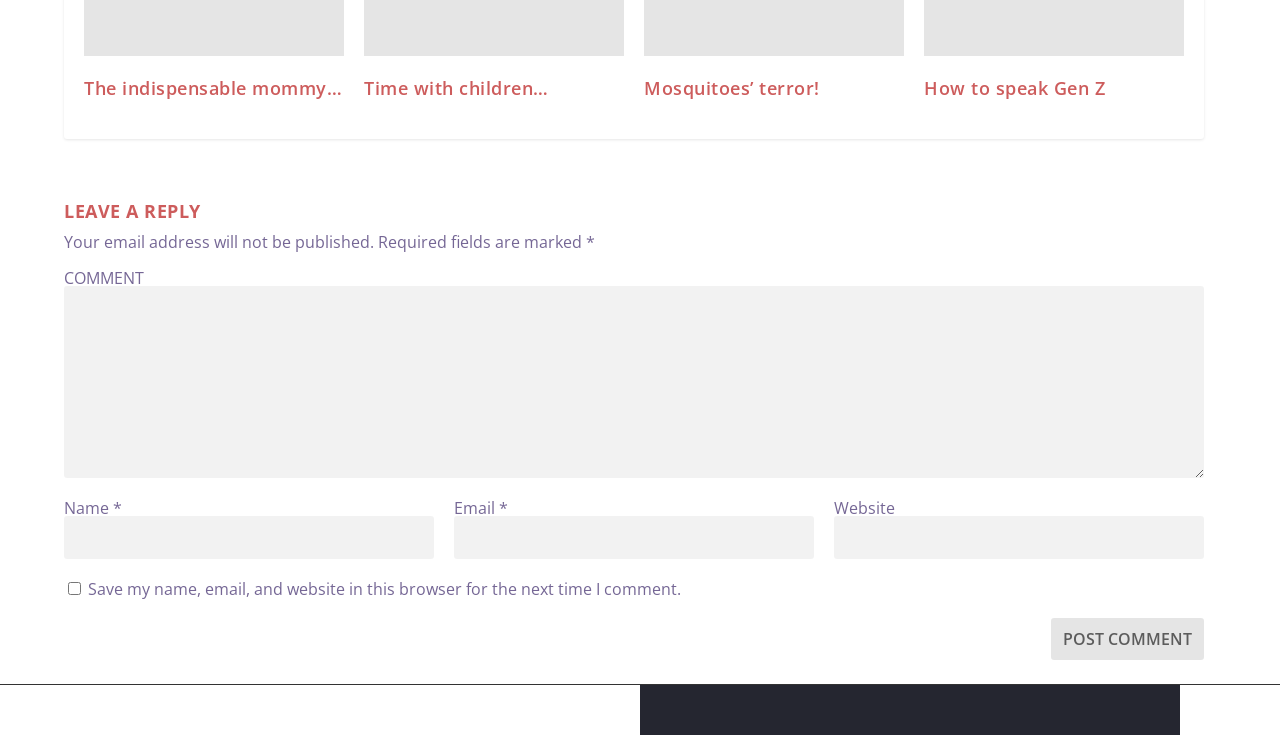Please provide a one-word or phrase answer to the question: 
How many headings are on the webpage?

5